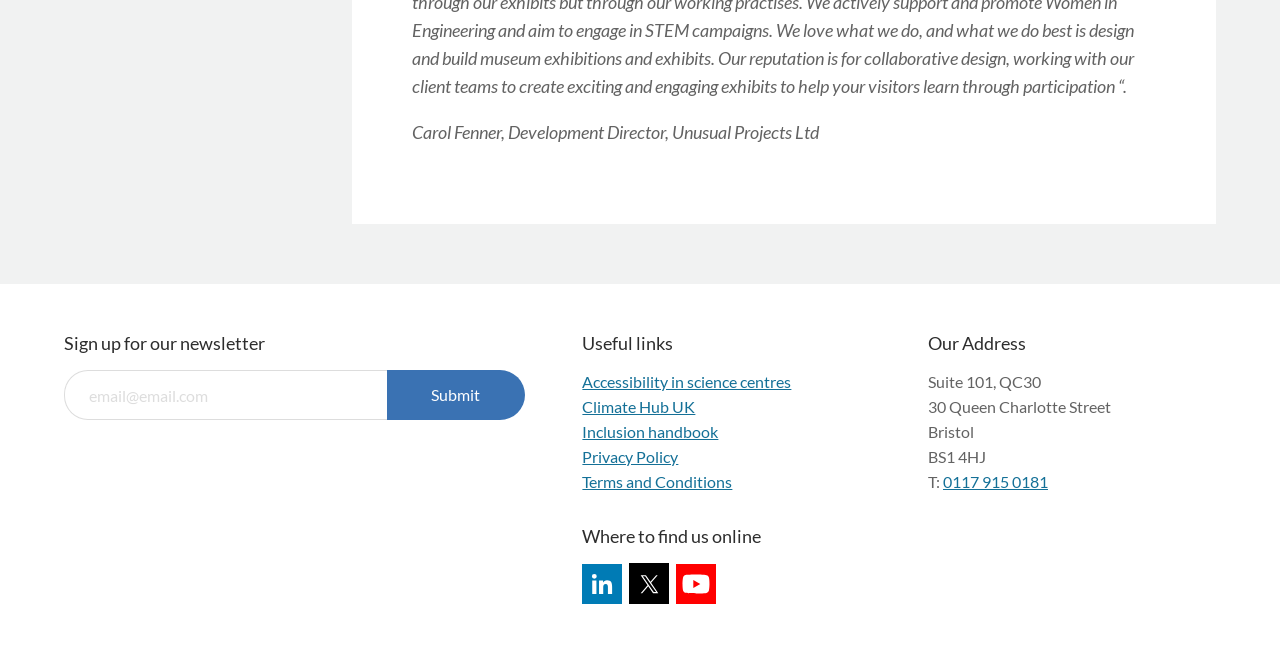What is the purpose of the textbox?
Using the picture, provide a one-word or short phrase answer.

Sign up for newsletter